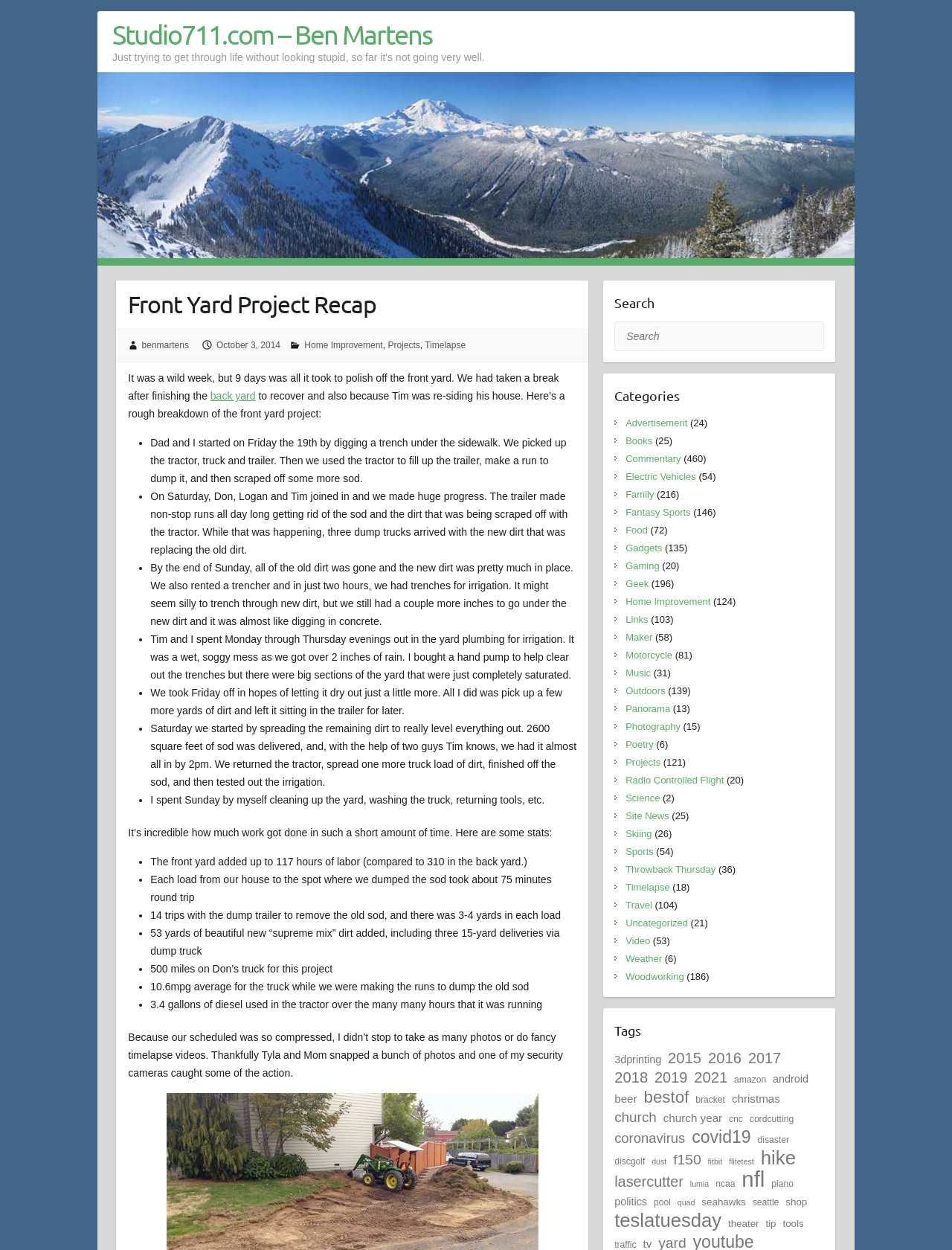Use a single word or phrase to answer this question: 
What is the category of the blog post?

Home Improvement